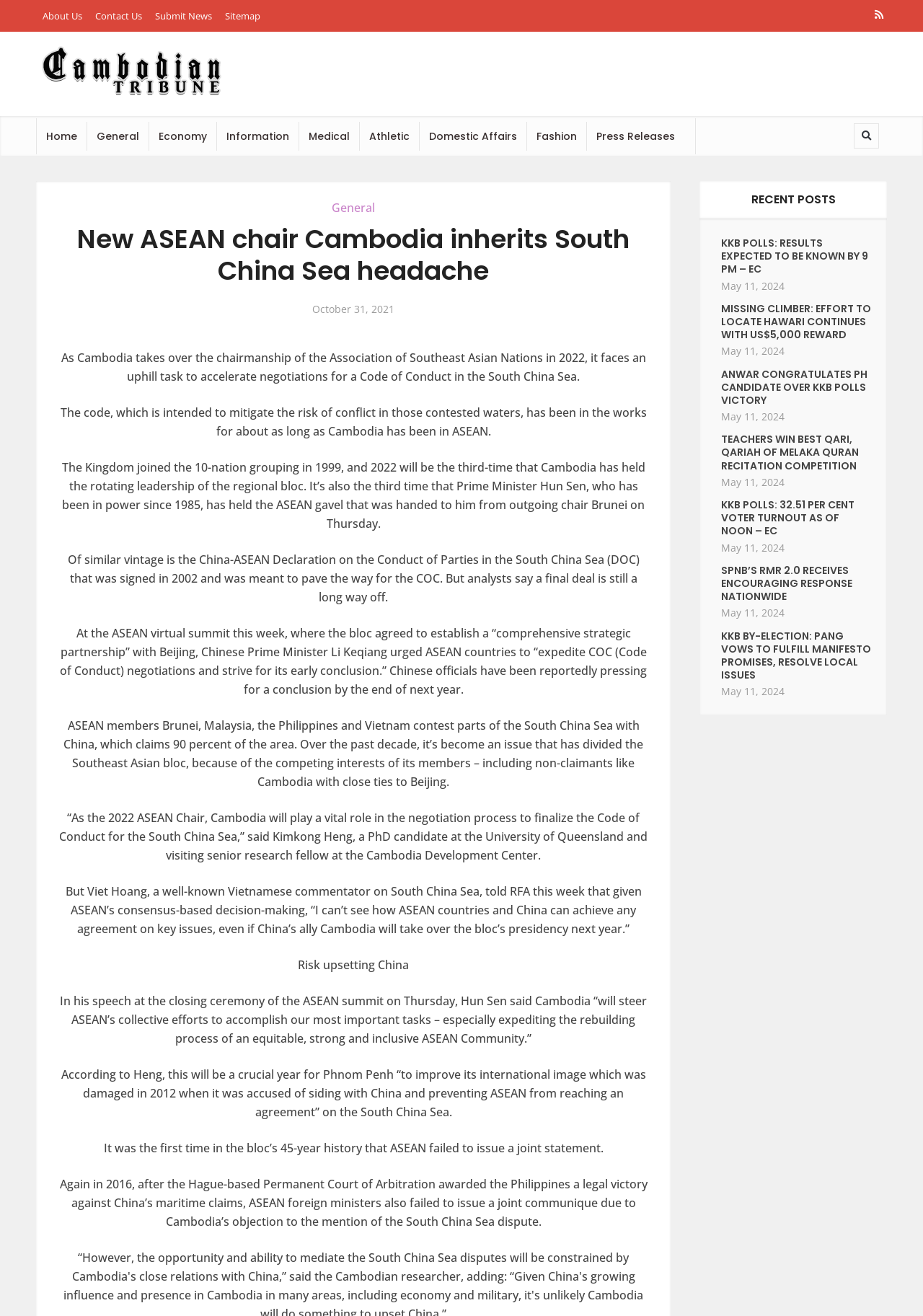Provide the bounding box coordinates of the area you need to click to execute the following instruction: "click on the 'General' category".

[0.095, 0.09, 0.161, 0.117]